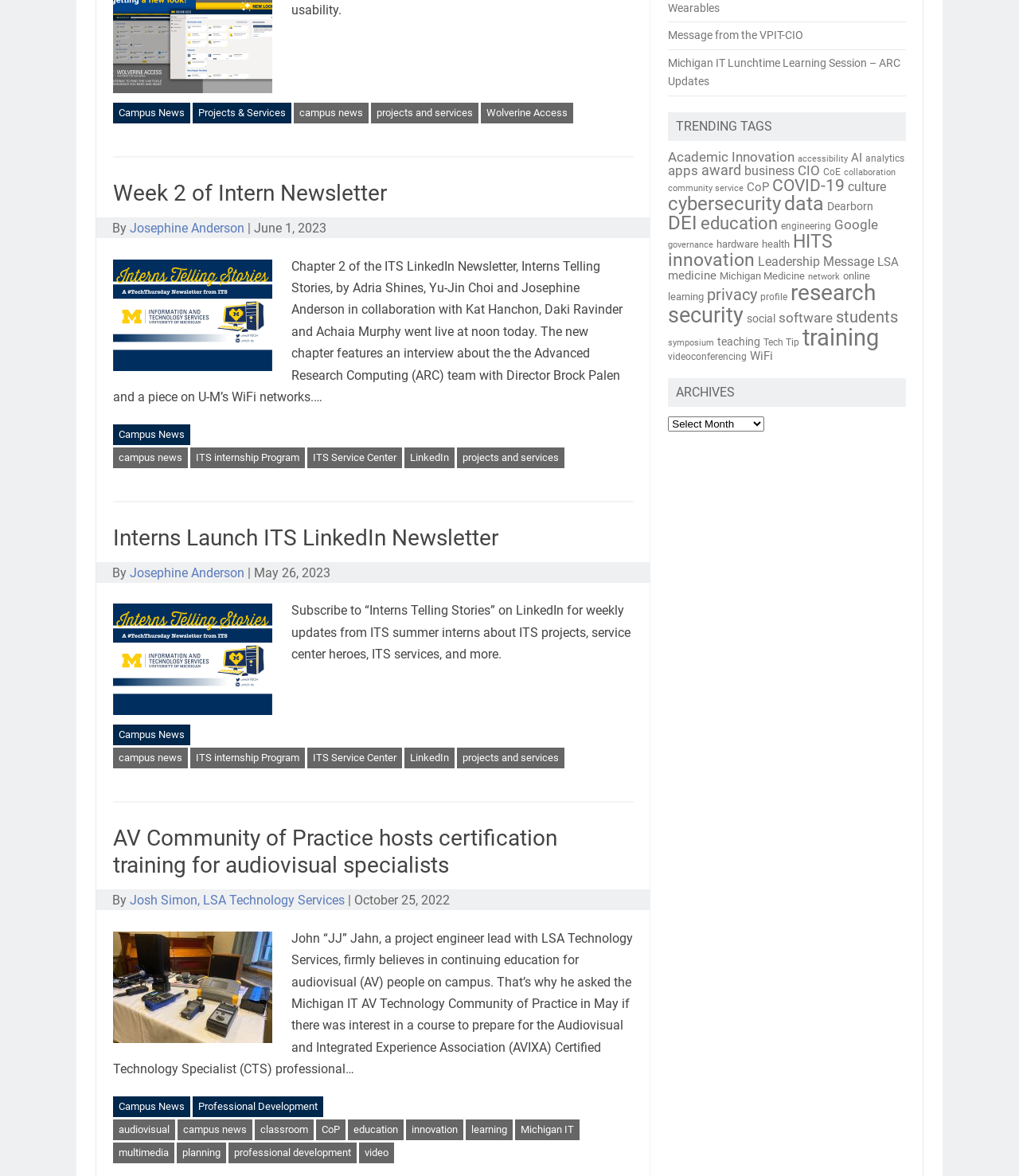What is the topic of the third article?
Give a detailed and exhaustive answer to the question.

I found the topic of the third article by looking at the heading element with the text 'AV Community of Practice hosts certification training for audiovisual specialists' which is located inside the third article element.